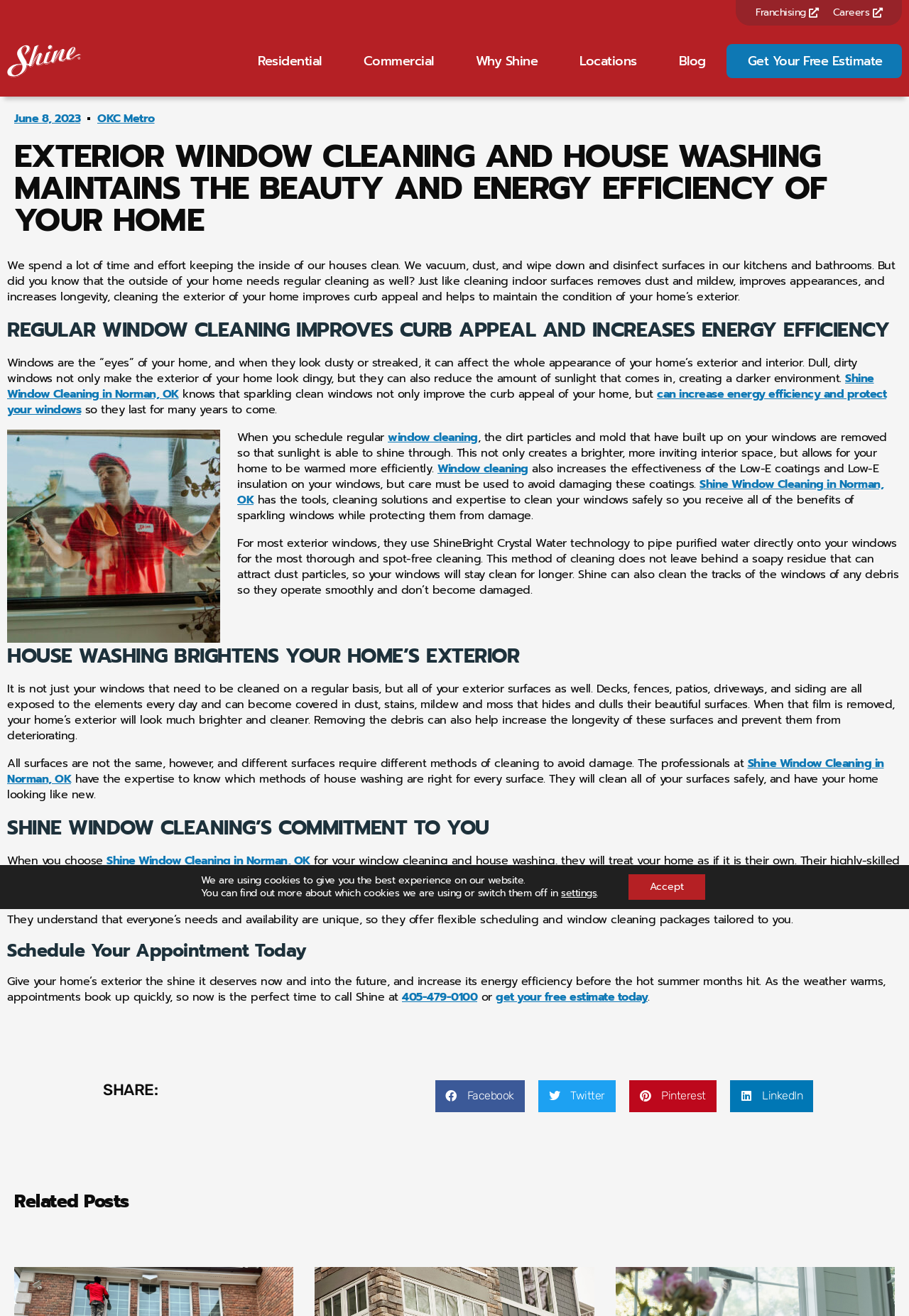Offer a meticulous description of the webpage's structure and content.

This webpage is about Shine Window Cleaning services in Norman, OK, and how window cleaning enhances curb appeal and energy efficiency. At the top, there is a navigation menu with links to franchising, careers, residential, commercial, why shine, locations, blog, and get a free estimate. Below the navigation menu, there is a logo of Shine Window Cleaning.

The main content of the webpage is divided into several sections. The first section has a heading that reads "Exterior Window Cleaning and House Washing Maintains the Beauty and Energy Efficiency of Your Home." Below the heading, there is a paragraph of text that explains the importance of cleaning the exterior of a home, including windows.

The next section has a heading that reads "Regular Window Cleaning Improves Curb Appeal and Increases Energy Efficiency." This section explains how dirty windows can affect the appearance of a home and reduce the amount of sunlight that enters. There is also a link to Shine Window Cleaning in Norman, OK, and an image of their service.

The following sections discuss the benefits of regular window cleaning, including increased energy efficiency and protection of windows. There is also a section about house washing, which explains how it can brighten a home's exterior and increase the longevity of surfaces.

The webpage also has a section about Shine Window Cleaning's commitment to customers, including their expertise and flexible scheduling. There is a call-to-action to schedule an appointment and a phone number to call.

At the bottom of the webpage, there are social media buttons to share the content on Facebook, Twitter, Pinterest, and LinkedIn. There is also a section for related posts and a GDPR cookie banner that informs users about the use of cookies on the website.